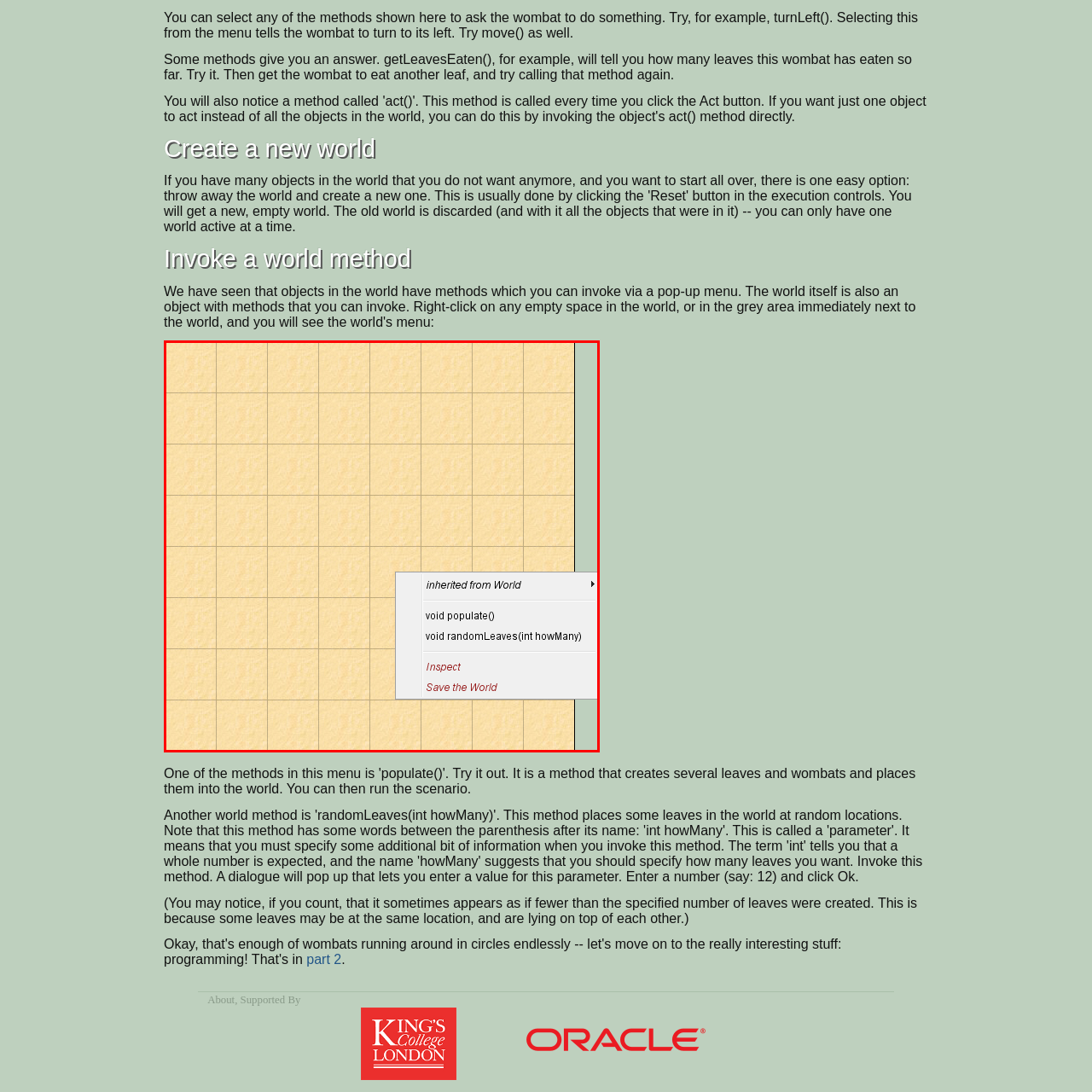What is the purpose of the 'Inspect' button?
Examine the image inside the red bounding box and give an in-depth answer to the question, using the visual evidence provided.

The 'Inspect' button is likely used to examine or inspect elements within the grid, allowing users to analyze the current state of the environment.